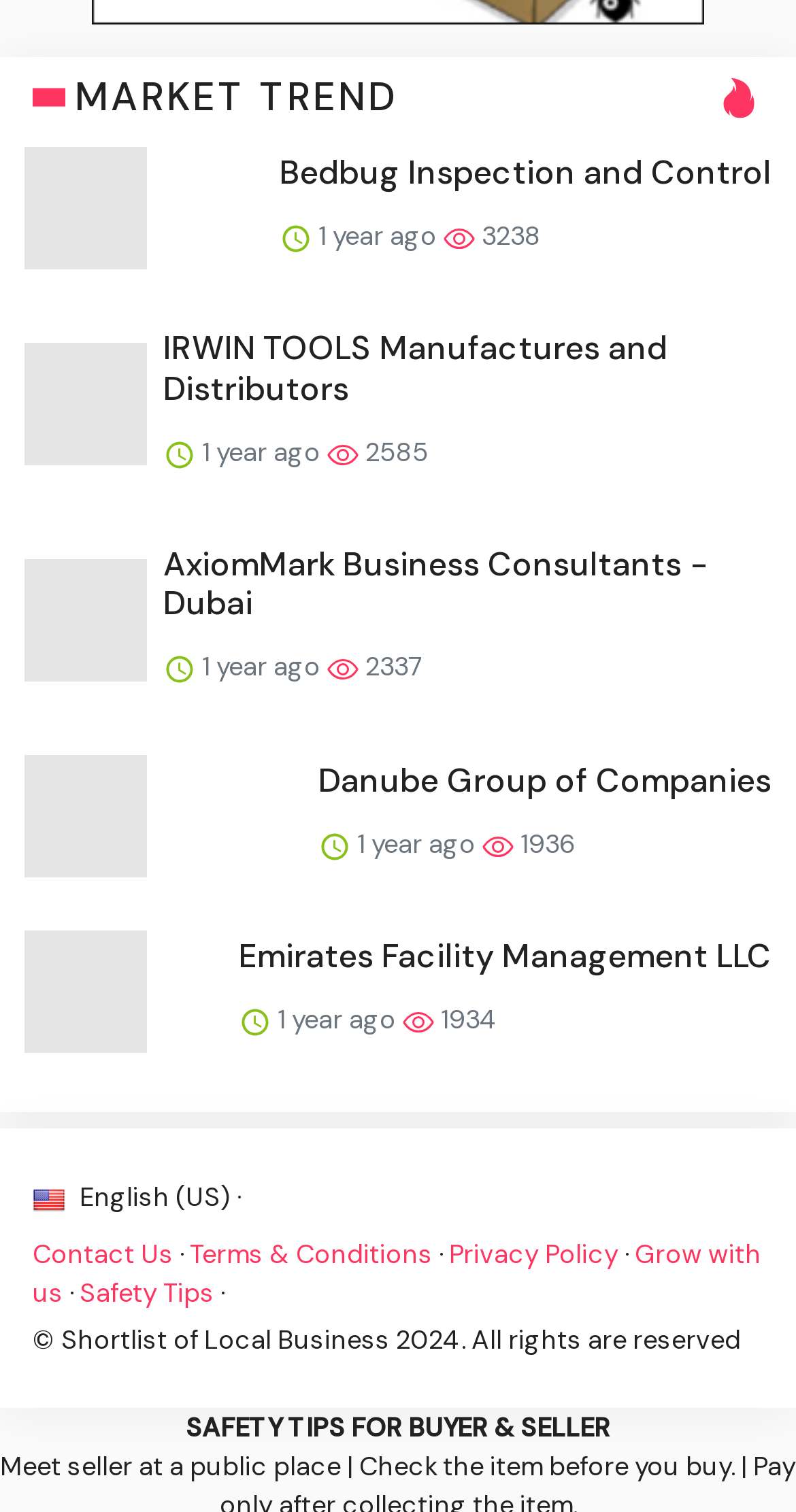Please indicate the bounding box coordinates for the clickable area to complete the following task: "View IRWIN TOOLS Manufactures and Distributors". The coordinates should be specified as four float numbers between 0 and 1, i.e., [left, top, right, bottom].

[0.205, 0.218, 0.969, 0.27]